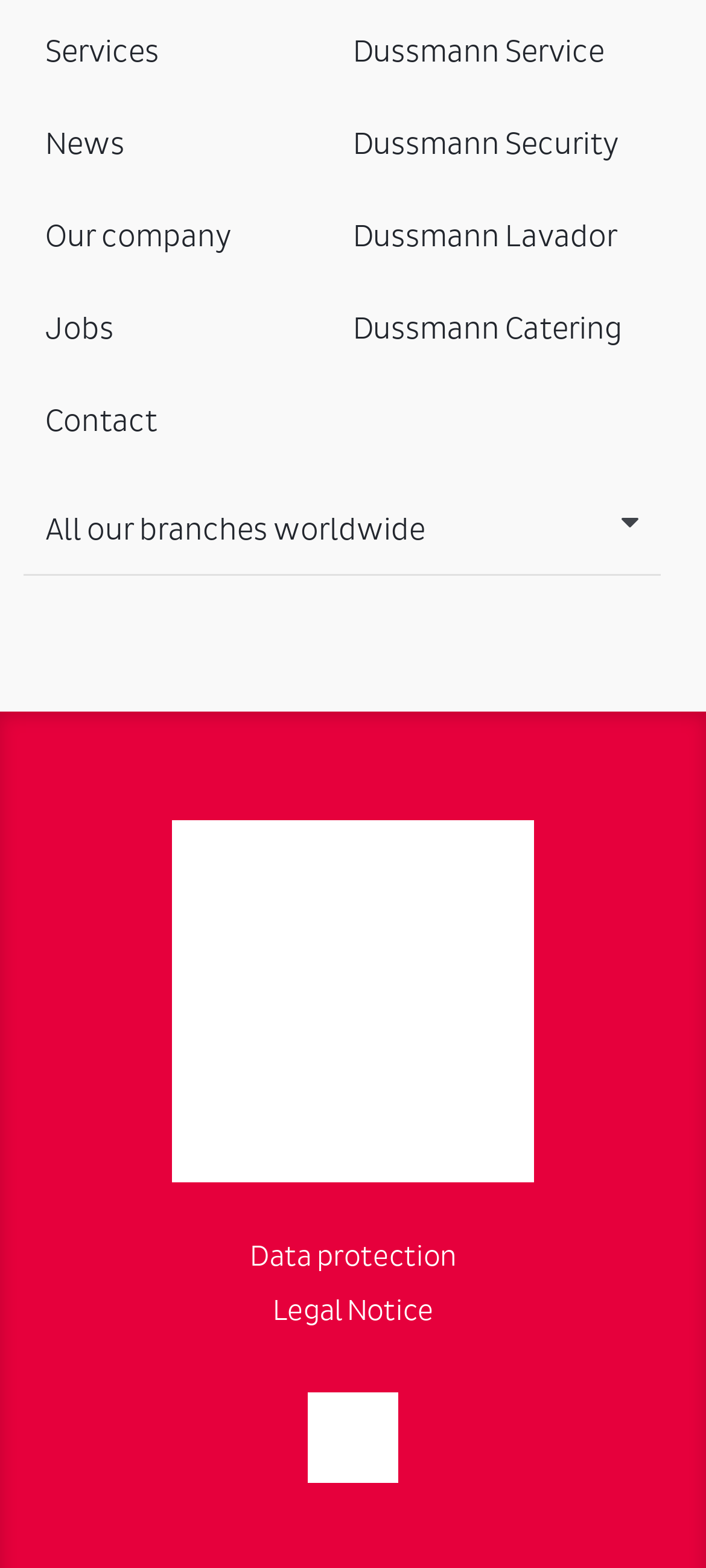Can you provide the bounding box coordinates for the element that should be clicked to implement the instruction: "View My Dussmann"?

[0.436, 0.888, 0.564, 0.946]